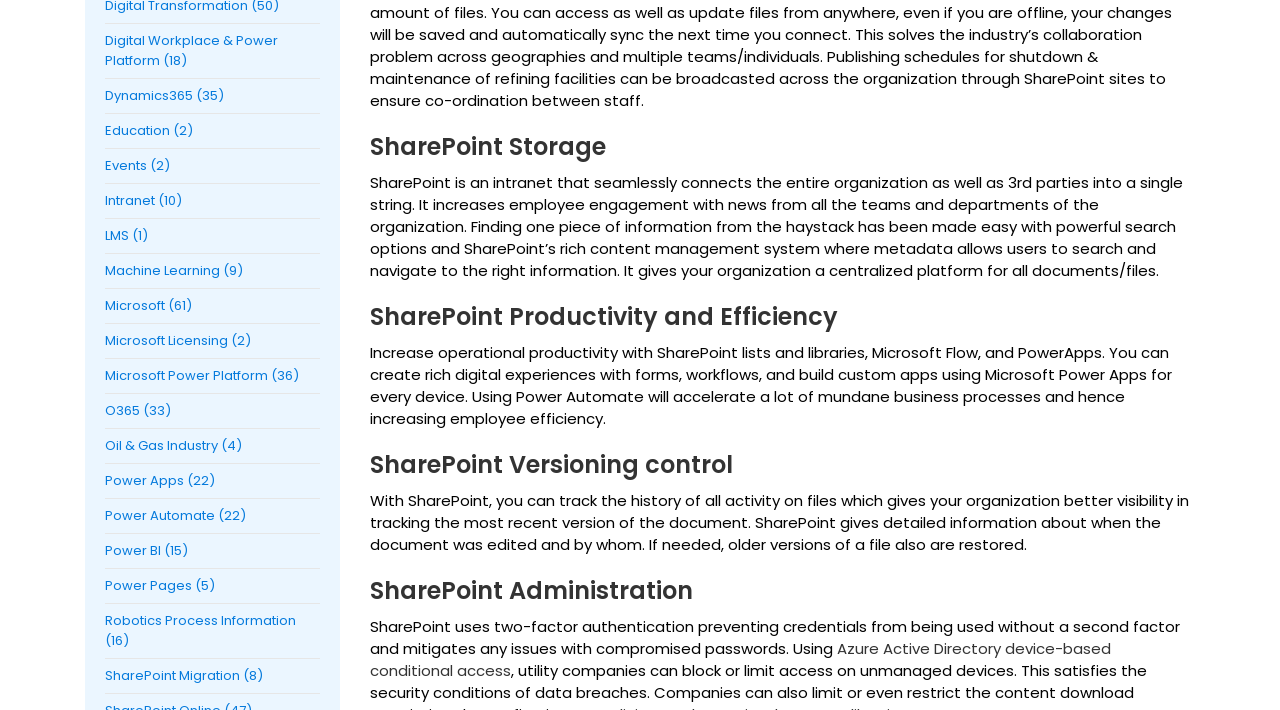Provide your answer in a single word or phrase: 
What is the benefit of SharePoint versioning control?

Track history of file activity